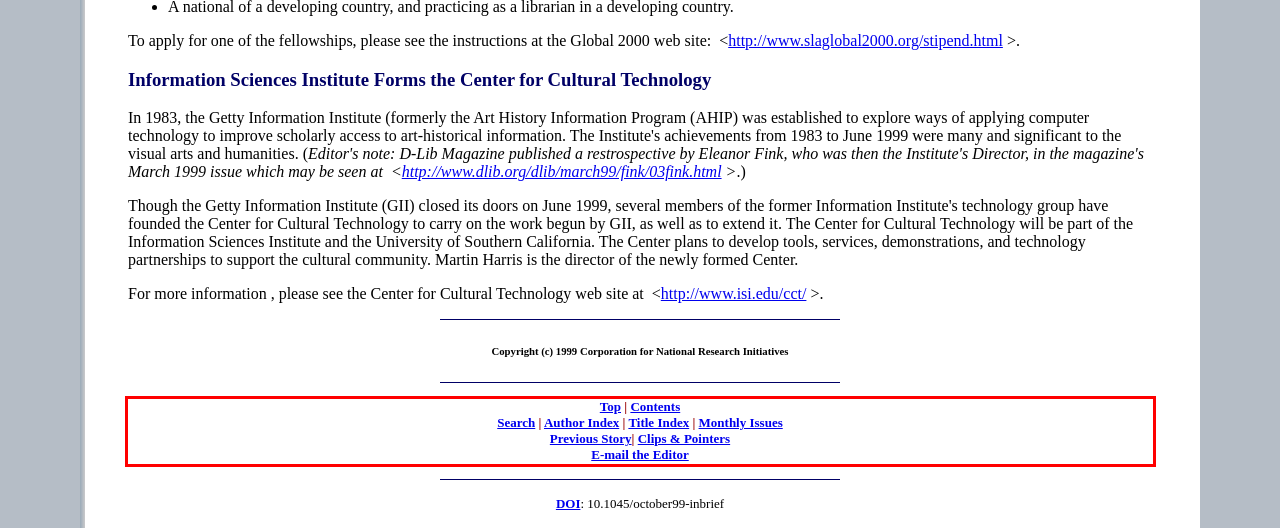Review the webpage screenshot provided, and perform OCR to extract the text from the red bounding box.

Top | Contents Search | Author Index | Title Index | Monthly Issues Previous Story| Clips & Pointers E-mail the Editor